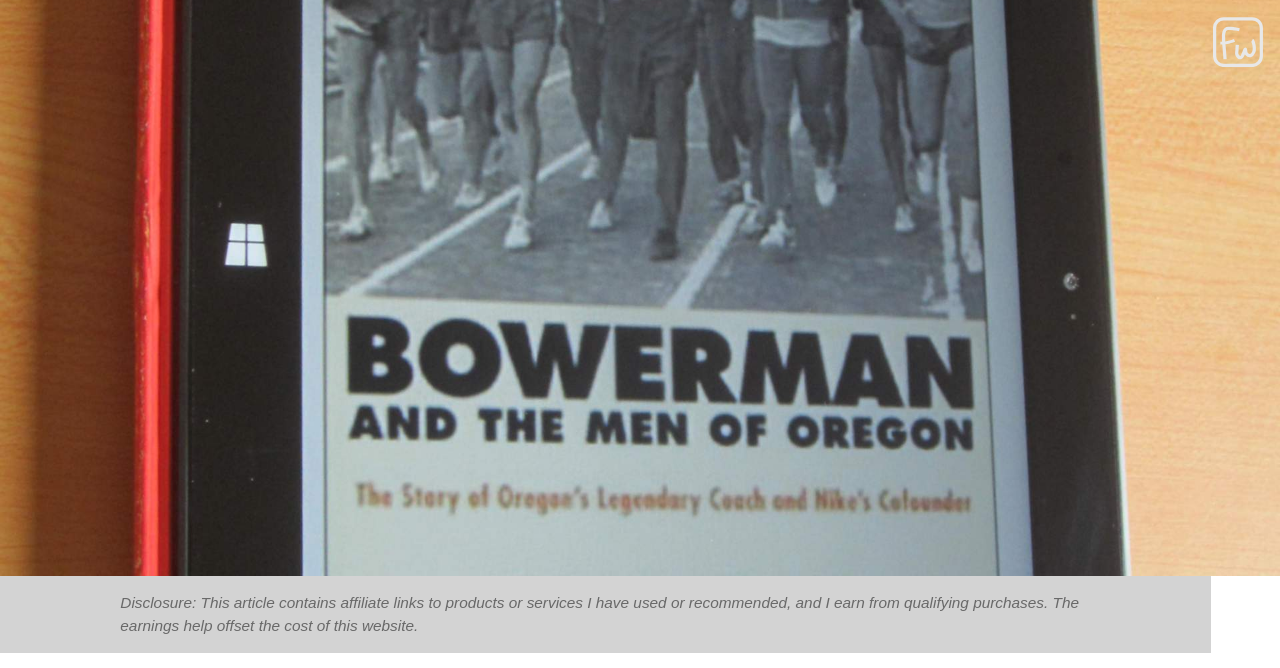Using the element description aria-label="Subject" name="subject" placeholder="Subject", predict the bounding box coordinates for the UI element. Provide the coordinates in (top-left x, top-left y, bottom-right x, bottom-right y) format with values ranging from 0 to 1.

None